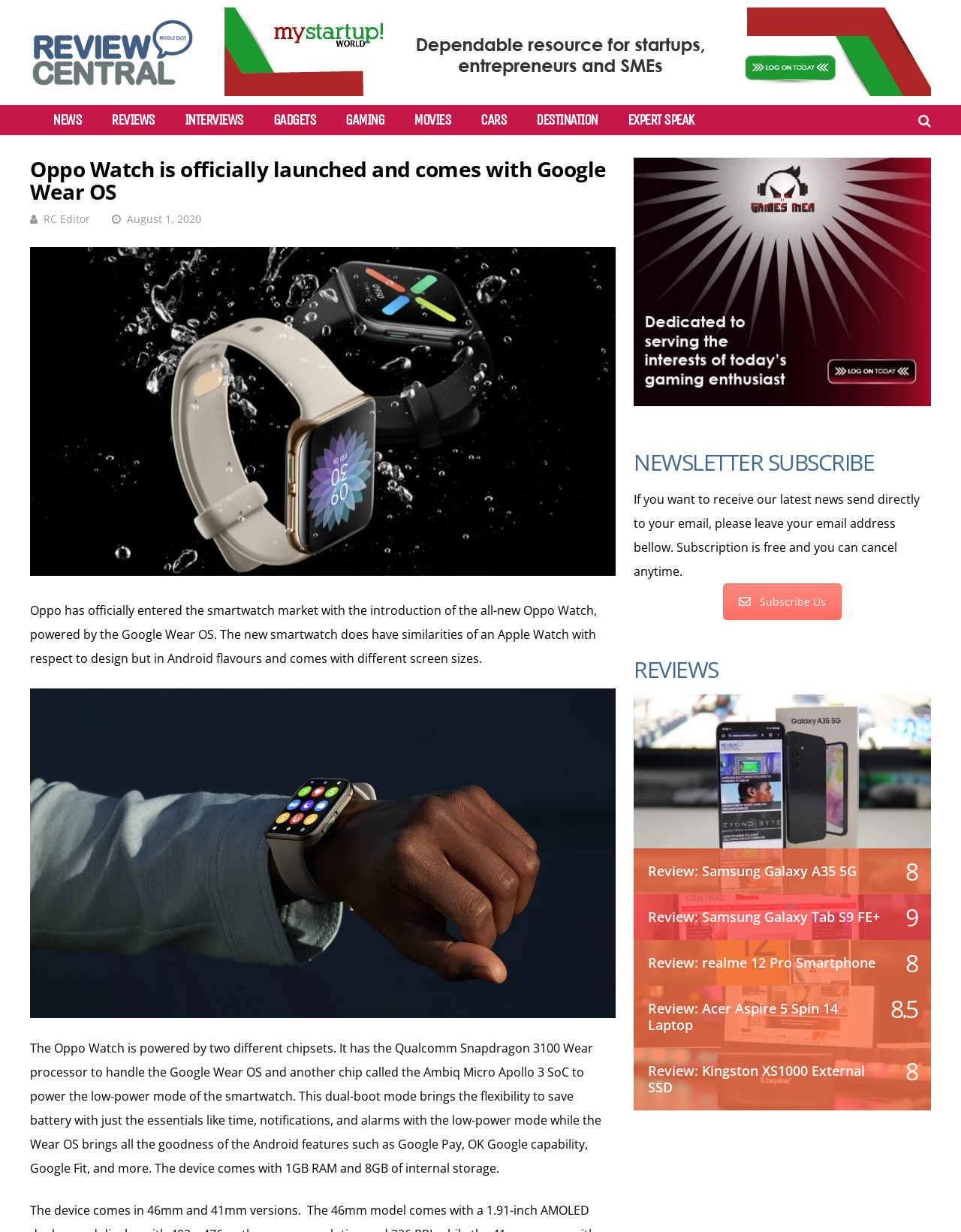Could you specify the bounding box coordinates for the clickable section to complete the following instruction: "Learn more about Oppo Watch"?

[0.031, 0.559, 0.641, 0.826]